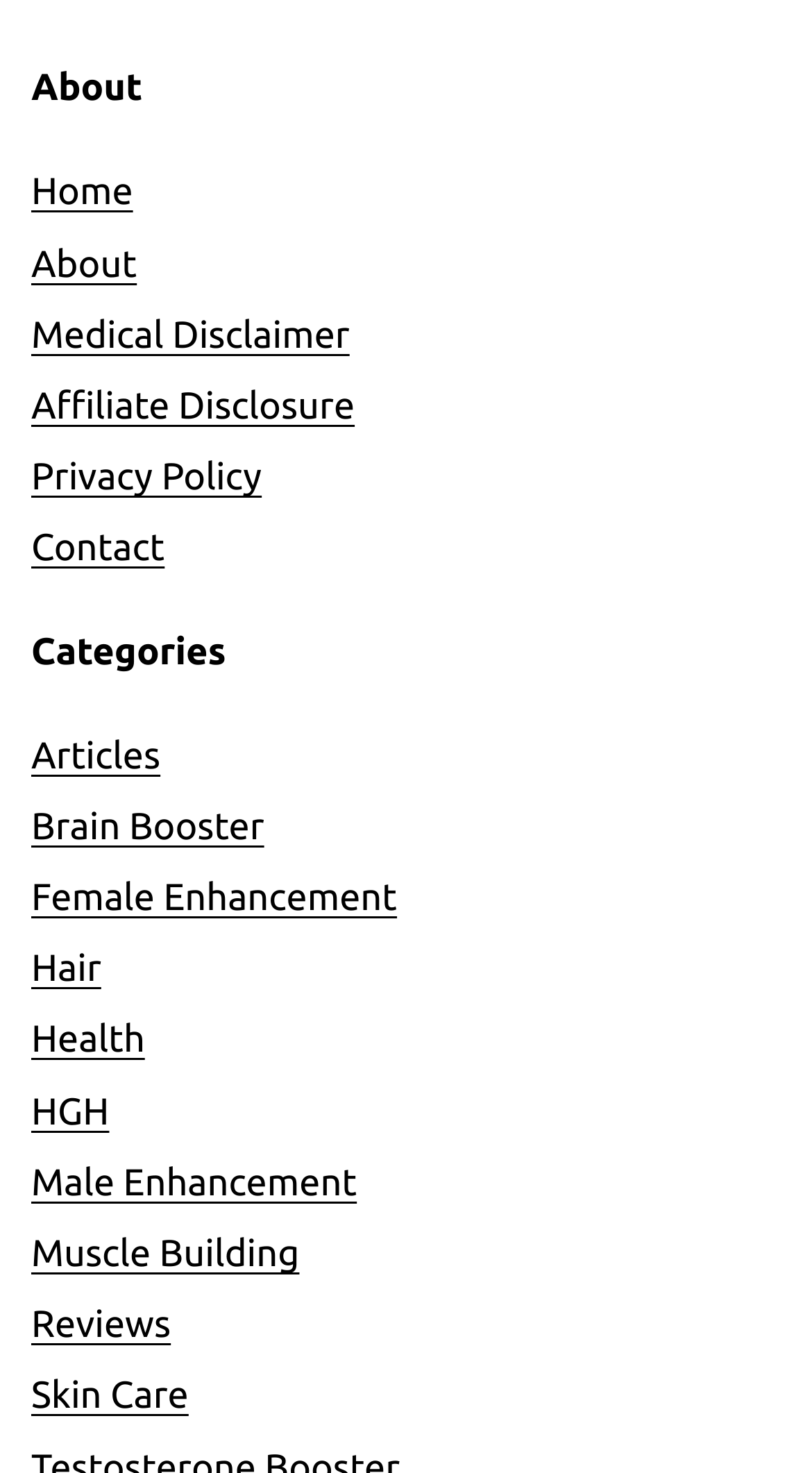Using the information shown in the image, answer the question with as much detail as possible: How many categories are there?

I counted the number of links under the 'Categories' heading, which are 'Articles', 'Brain Booster', 'Female Enhancement', 'Hair', 'Health', 'HGH', 'Male Enhancement', 'Muscle Building', 'Reviews', and 'Skin Care', totaling 15 categories.